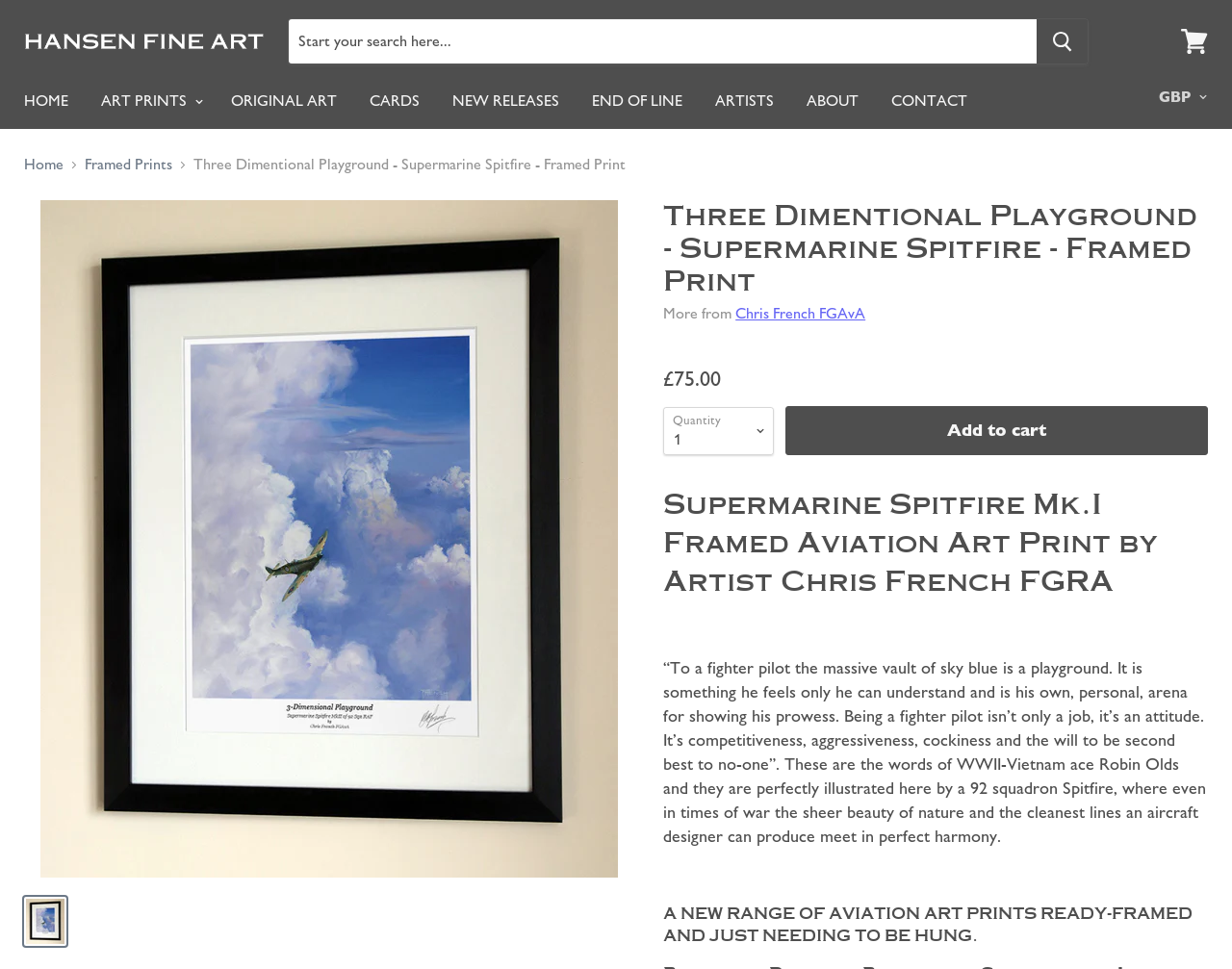Answer the question using only a single word or phrase: 
What is the theme of the artwork?

Aviation